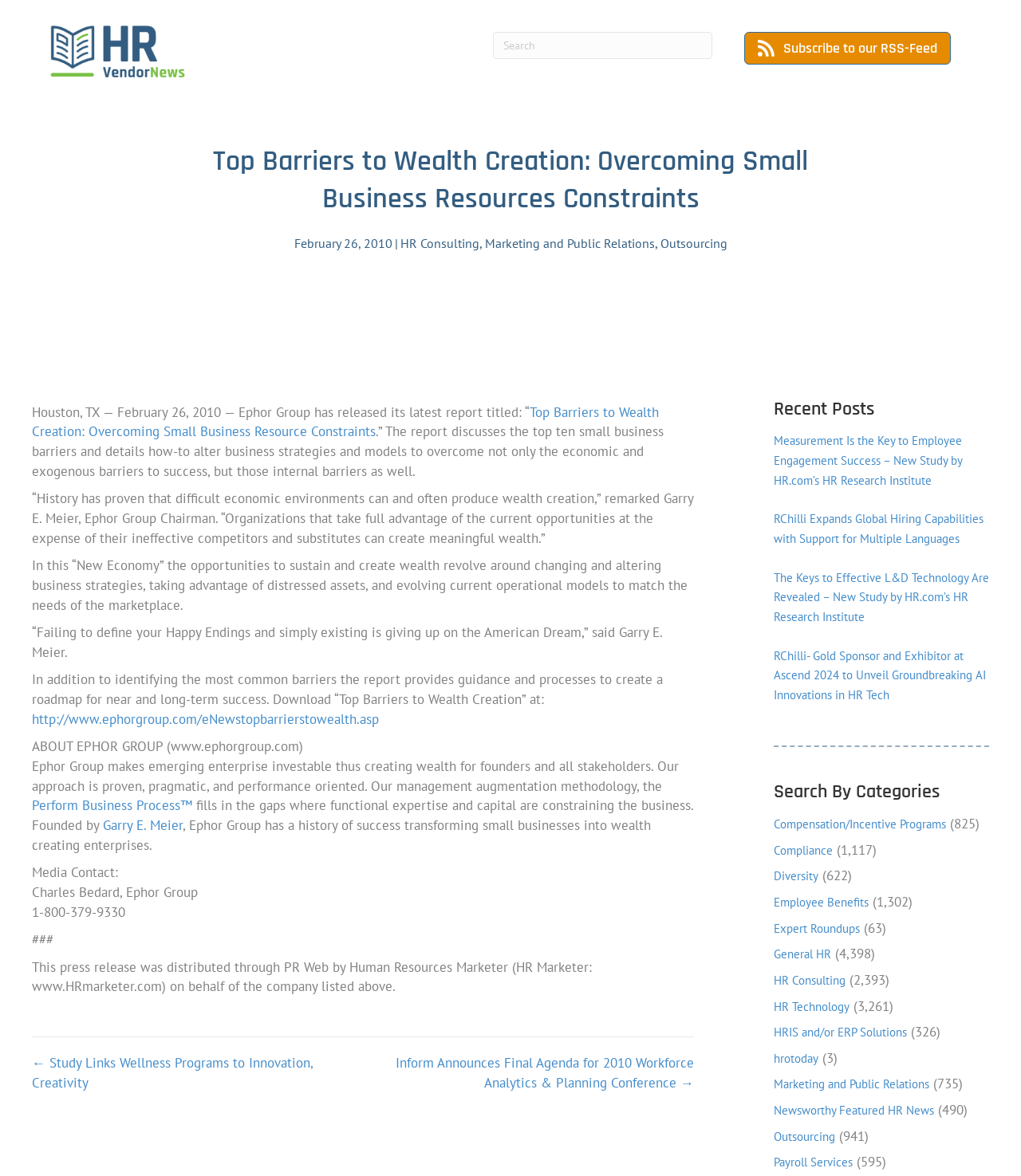Using the given description, provide the bounding box coordinates formatted as (top-left x, top-left y, bottom-right x, bottom-right y), with all values being floating point numbers between 0 and 1. Description: HR Consulting

[0.392, 0.2, 0.469, 0.213]